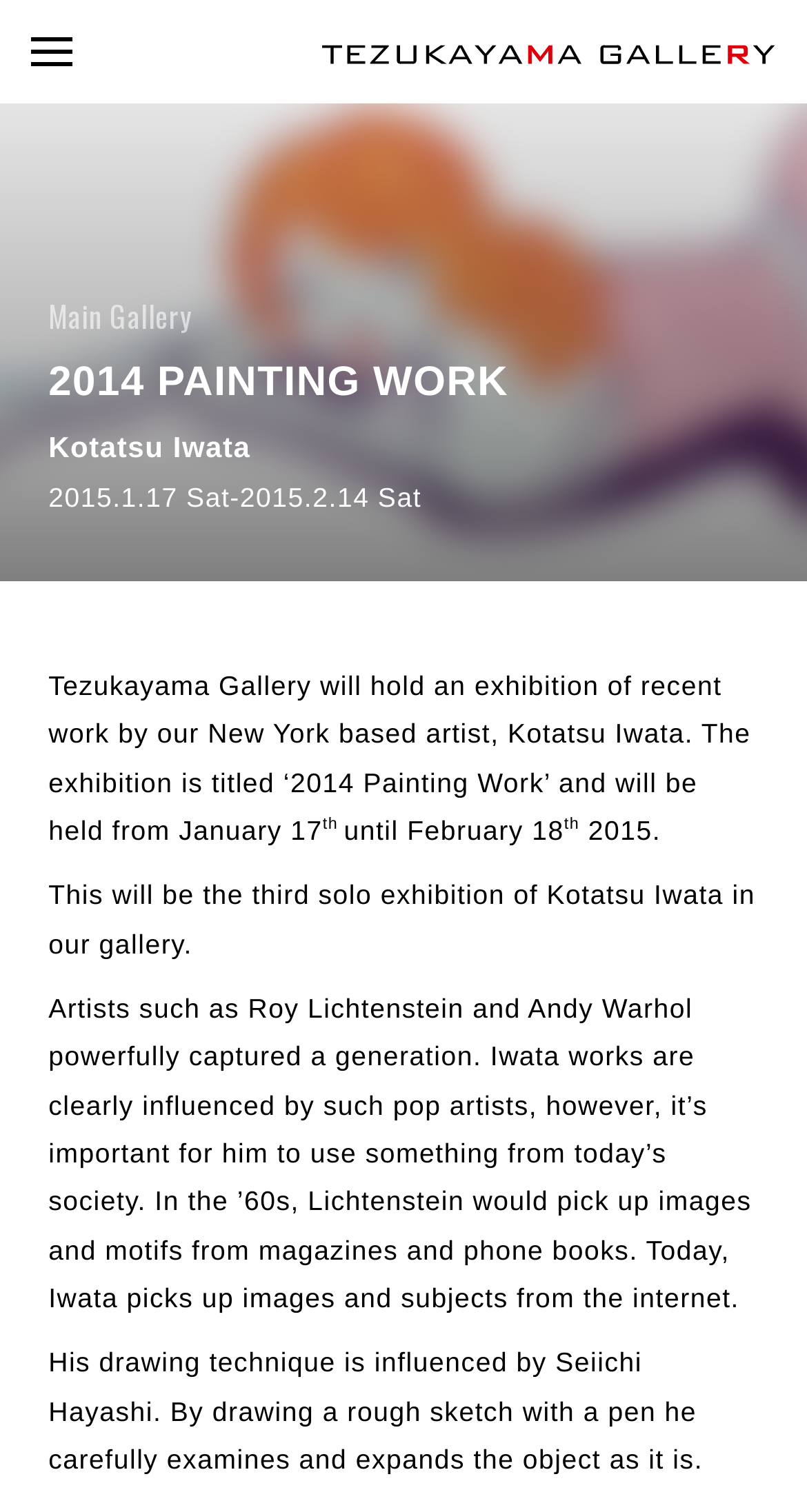Describe the webpage meticulously, covering all significant aspects.

The webpage is about an art gallery, Tezukayama Gallery, located in Osaka, Japan. At the top of the page, there is a heading with the gallery's name, accompanied by a logo image. Below the heading, there are three images aligned horizontally, possibly showcasing artworks or exhibitions.

On the top-left corner, there is a menu button. When clicked, it expands to reveal a header section with a main gallery title and an exhibition title, "2014 PAINTING WORK". Below the exhibition title, there is a brief description of the exhibition, which is about a solo show by Kotatsu Iwata, a New York-based artist. The description mentions the exhibition period, from January 17 to February 14, 2015.

The webpage also features a paragraph of text that discusses Kotatsu Iwata's artistic style, comparing it to pop artists like Roy Lichtenstein and Andy Warhol. The text explains how Iwata's work is influenced by the internet and how he uses a unique drawing technique inspired by Seiichi Hayashi.

Overall, the webpage appears to be promoting an art exhibition at Tezukayama Gallery, showcasing Kotatsu Iwata's recent work.